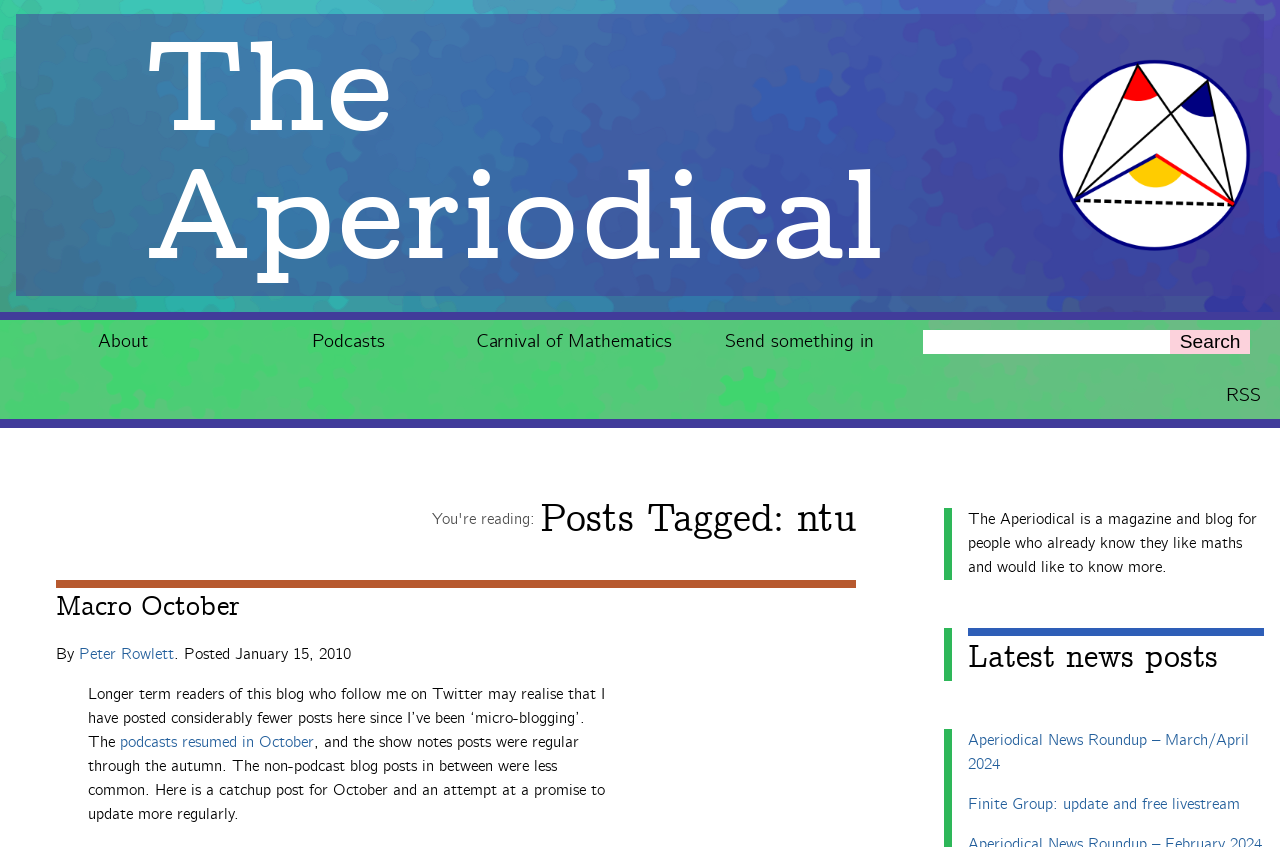What is the purpose of the search box?
Please use the visual content to give a single word or phrase answer.

To search the website